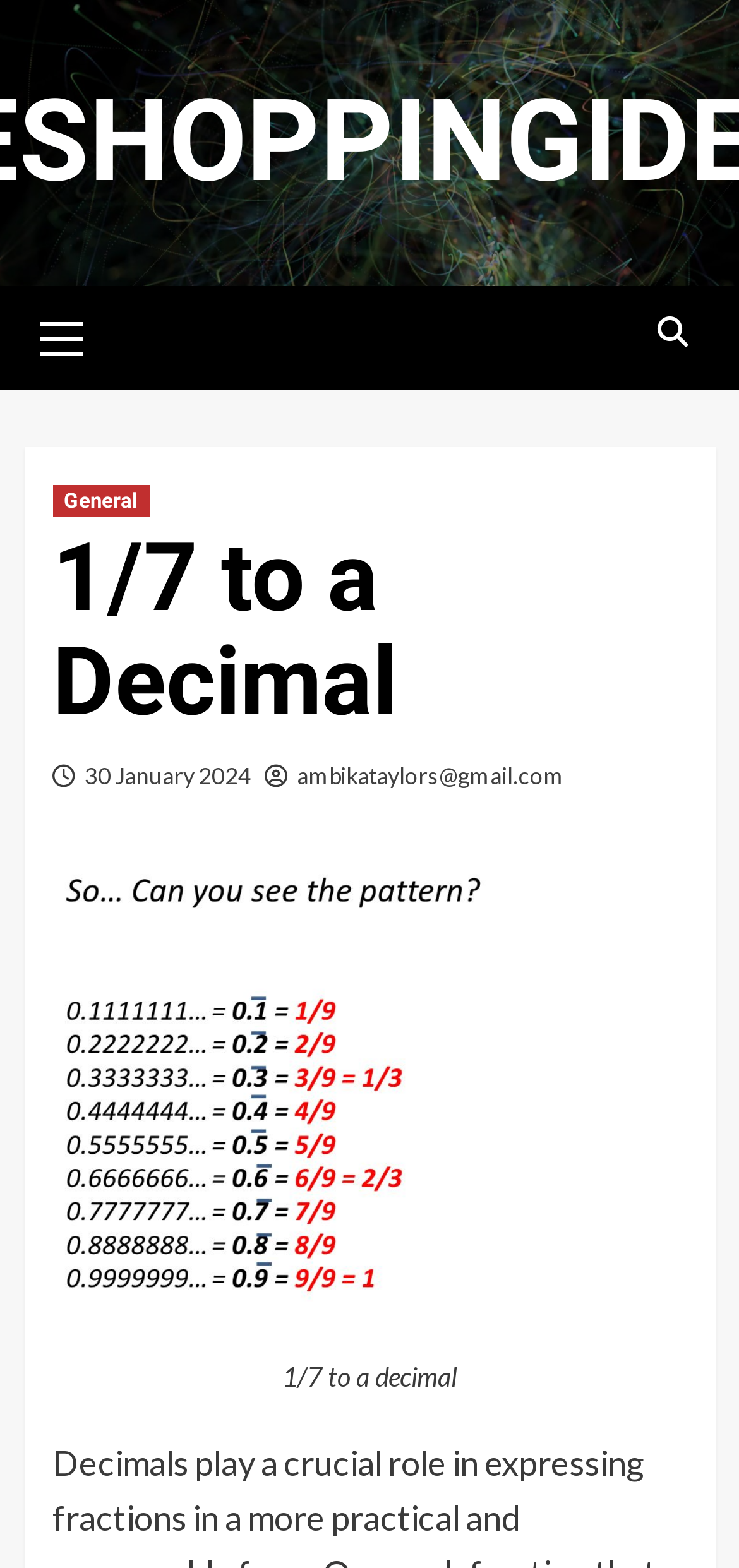Please answer the following question using a single word or phrase: What is the category of the article?

General